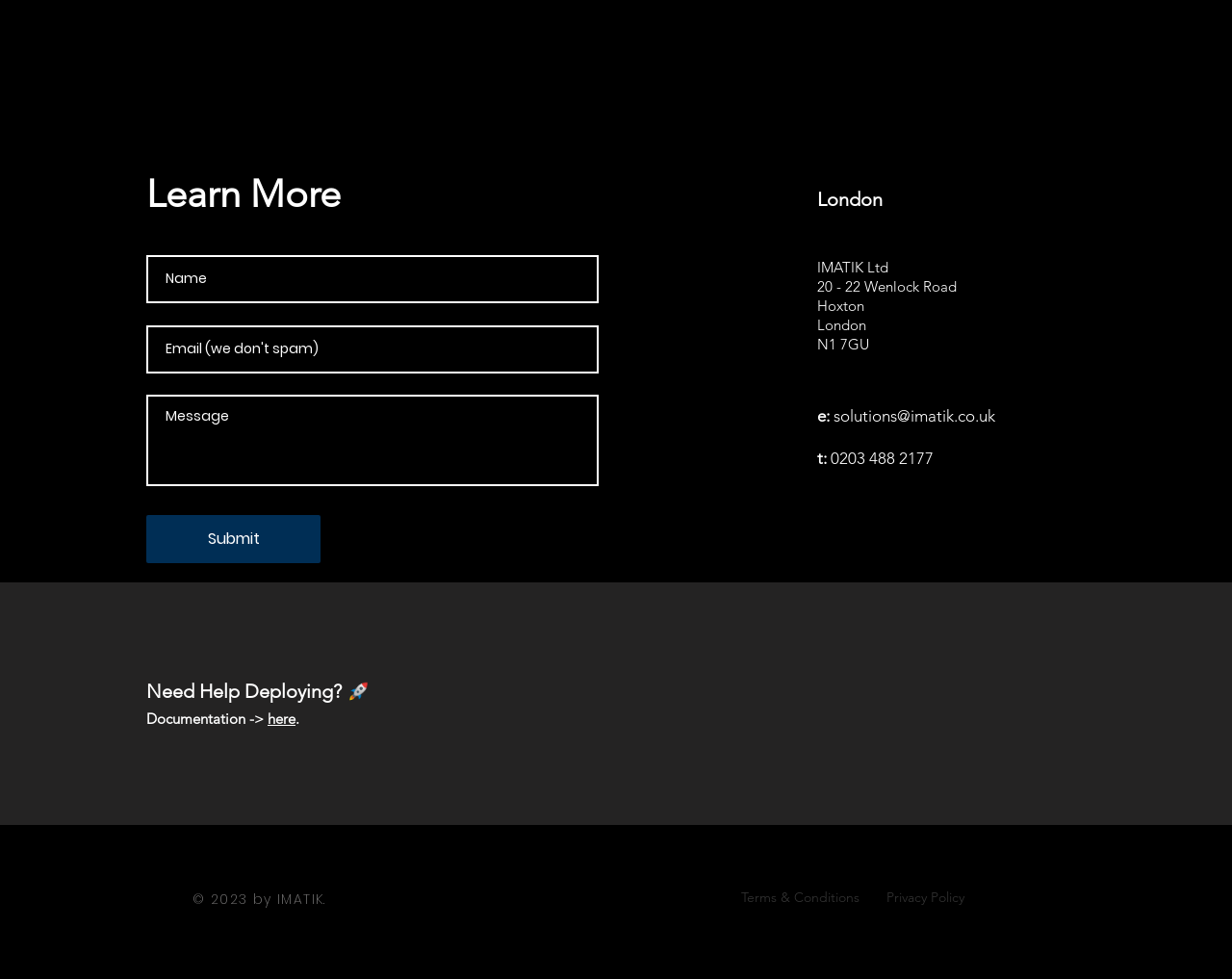Determine the bounding box coordinates for the clickable element to execute this instruction: "Click on the 'Submit' button". Provide the coordinates as four float numbers between 0 and 1, i.e., [left, top, right, bottom].

[0.119, 0.526, 0.26, 0.575]